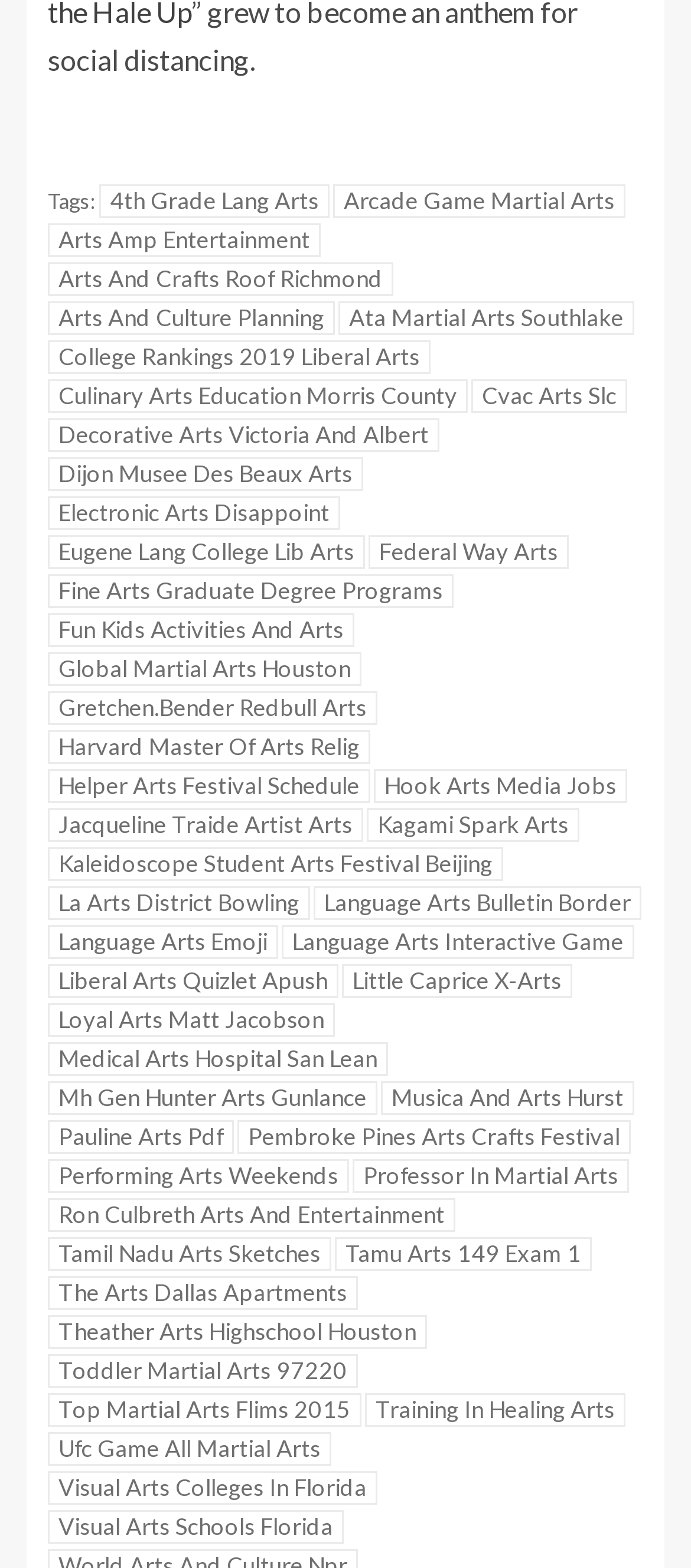Find the bounding box coordinates for the area that must be clicked to perform this action: "Learn about Visual Arts Colleges In Florida".

[0.069, 0.939, 0.546, 0.96]